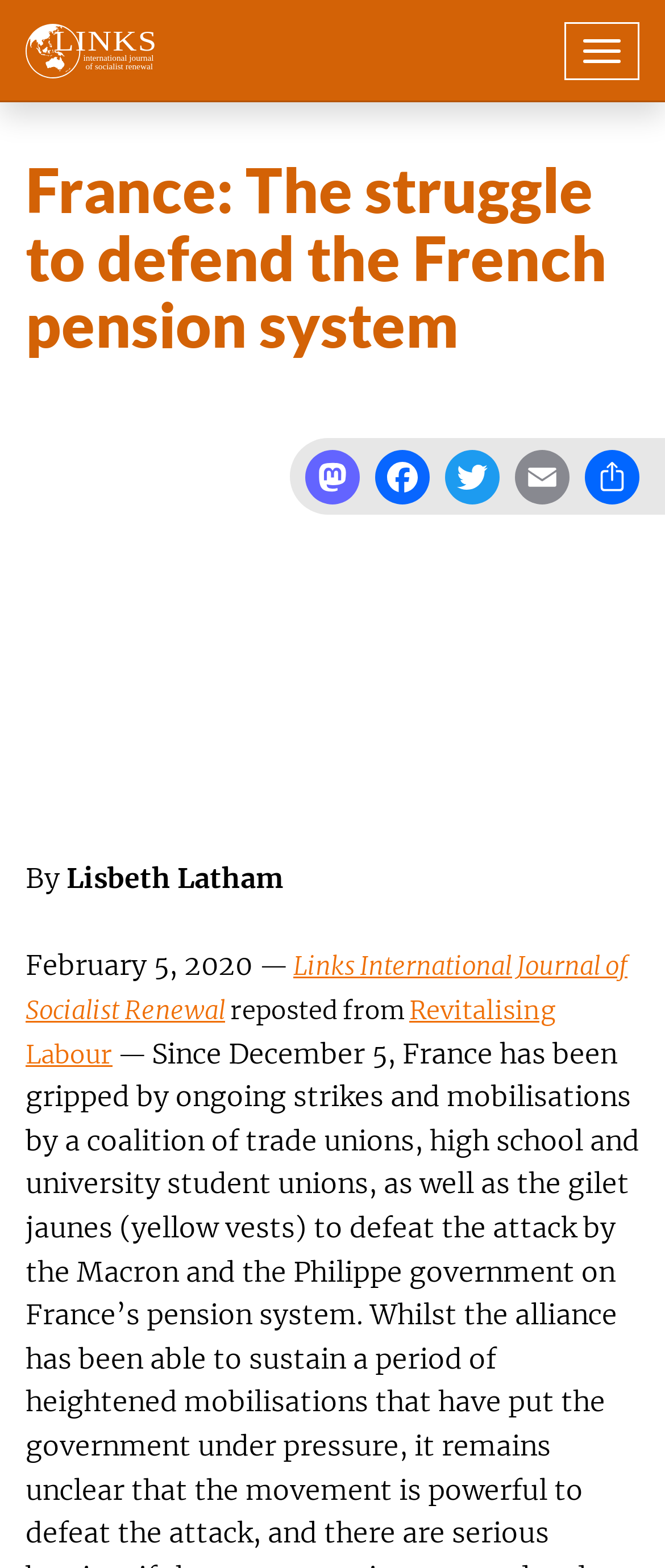Identify and provide the bounding box for the element described by: "Revitalising Labour".

[0.038, 0.635, 0.836, 0.682]